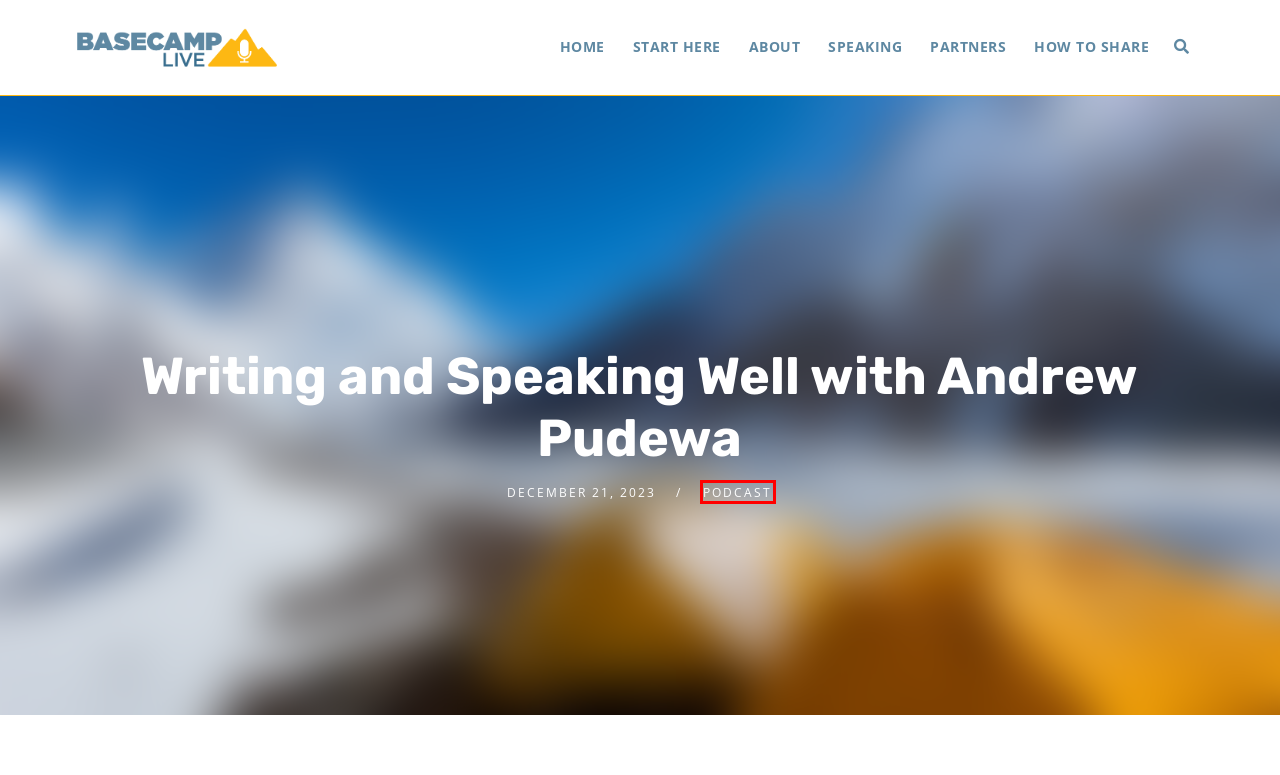Given a webpage screenshot featuring a red rectangle around a UI element, please determine the best description for the new webpage that appears after the element within the bounding box is clicked. The options are:
A. Where Do I Start? - BaseCamp Live
B. Our Partners - BaseCamp Live
C. About Us - BaseCamp Live
D. How to Share - BaseCamp Live
E. Rapidly Evolving Cultural Landscape Archives - BaseCamp Live
F. Podcast Archives - BaseCamp Live
G. Speaking and Training - BaseCamp Live
H. Home - BaseCamp Live

F